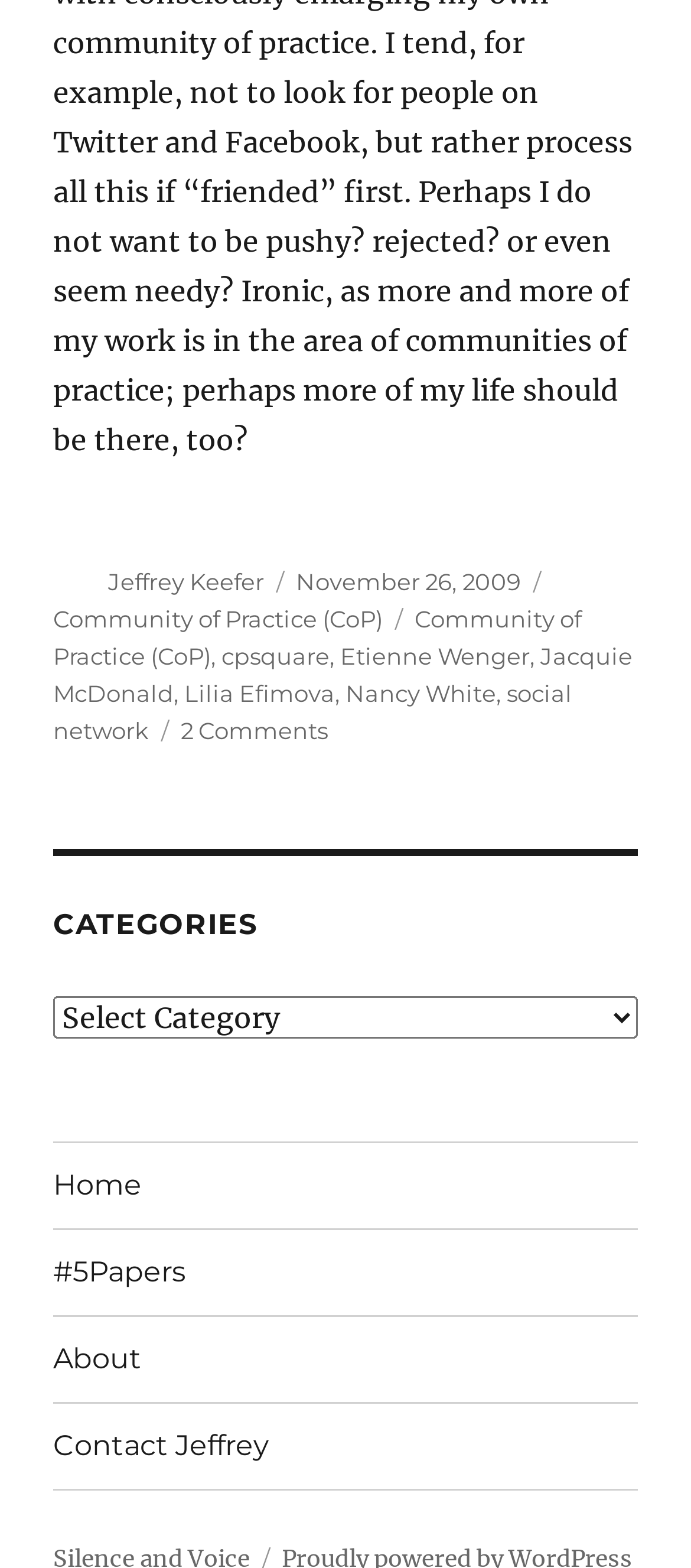What categories does the post belong to?
Using the image as a reference, answer with just one word or a short phrase.

Community of Practice (CoP)